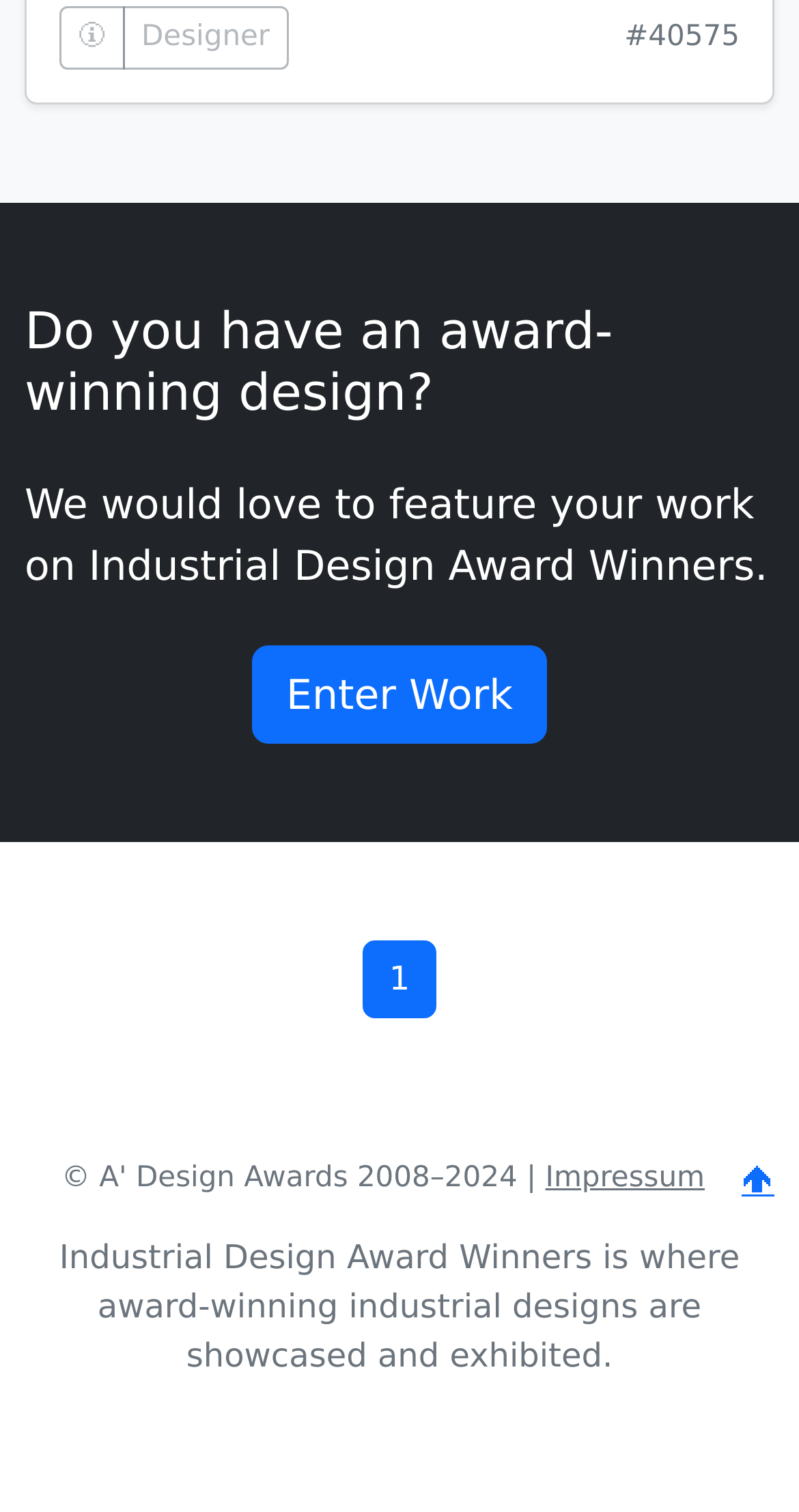Identify the bounding box coordinates for the UI element described as: "Impressum". The coordinates should be provided as four floats between 0 and 1: [left, top, right, bottom].

[0.682, 0.768, 0.882, 0.789]